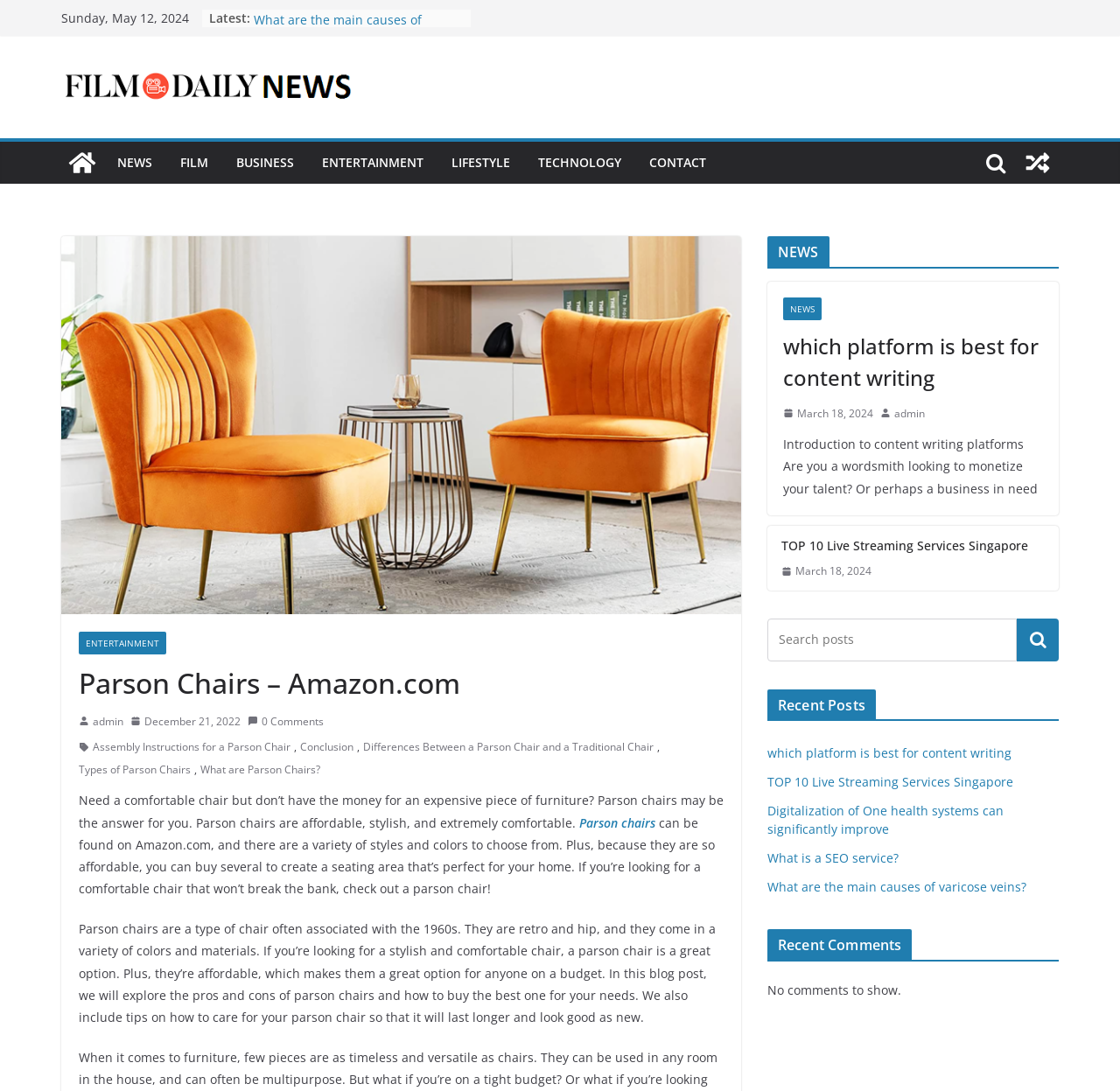Bounding box coordinates are specified in the format (top-left x, top-left y, bottom-right x, bottom-right y). All values are floating point numbers bounded between 0 and 1. Please provide the bounding box coordinate of the region this sentence describes: What are Parson Chairs?

[0.179, 0.697, 0.286, 0.714]